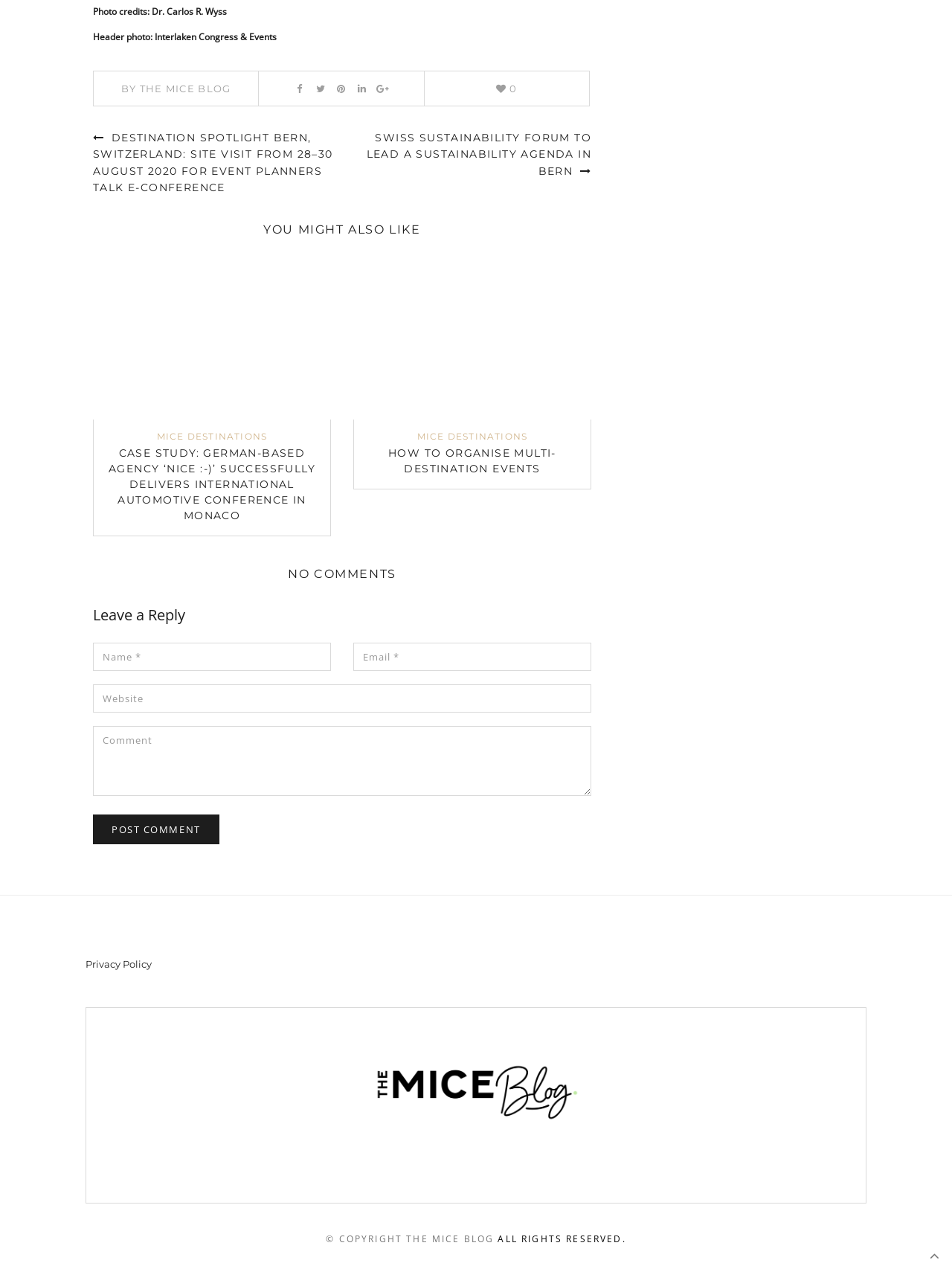Identify the bounding box coordinates of the section that should be clicked to achieve the task described: "Read the 'CASE STUDY: GERMAN-BASED AGENCY ‘NICE :-)’ SUCCESSFULLY DELIVERS INTERNATIONAL AUTOMOTIVE CONFERENCE IN MONACO' article".

[0.106, 0.352, 0.339, 0.414]